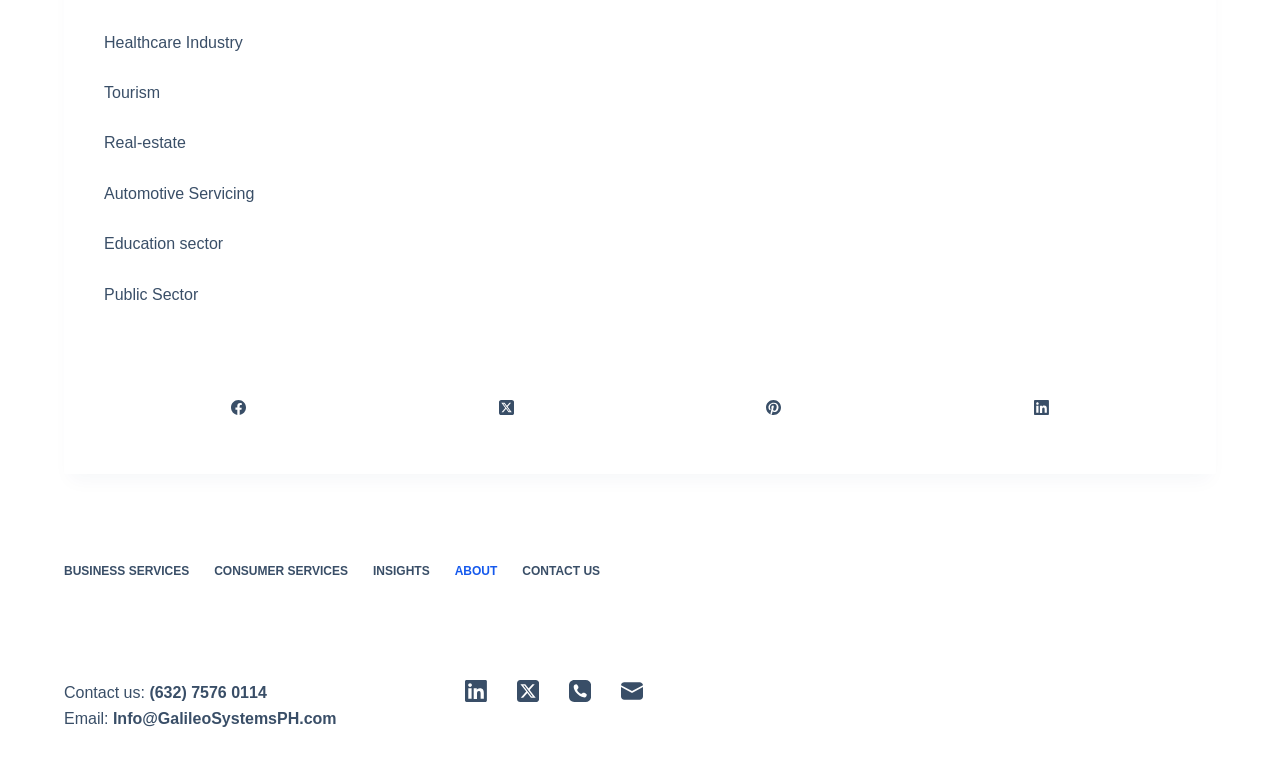What are the industries listed on the webpage?
Please interpret the details in the image and answer the question thoroughly.

By examining the static text elements at the top of the webpage, I found a list of industries including Healthcare, Tourism, Real-estate, Automotive Servicing, Education sector, and Public Sector.